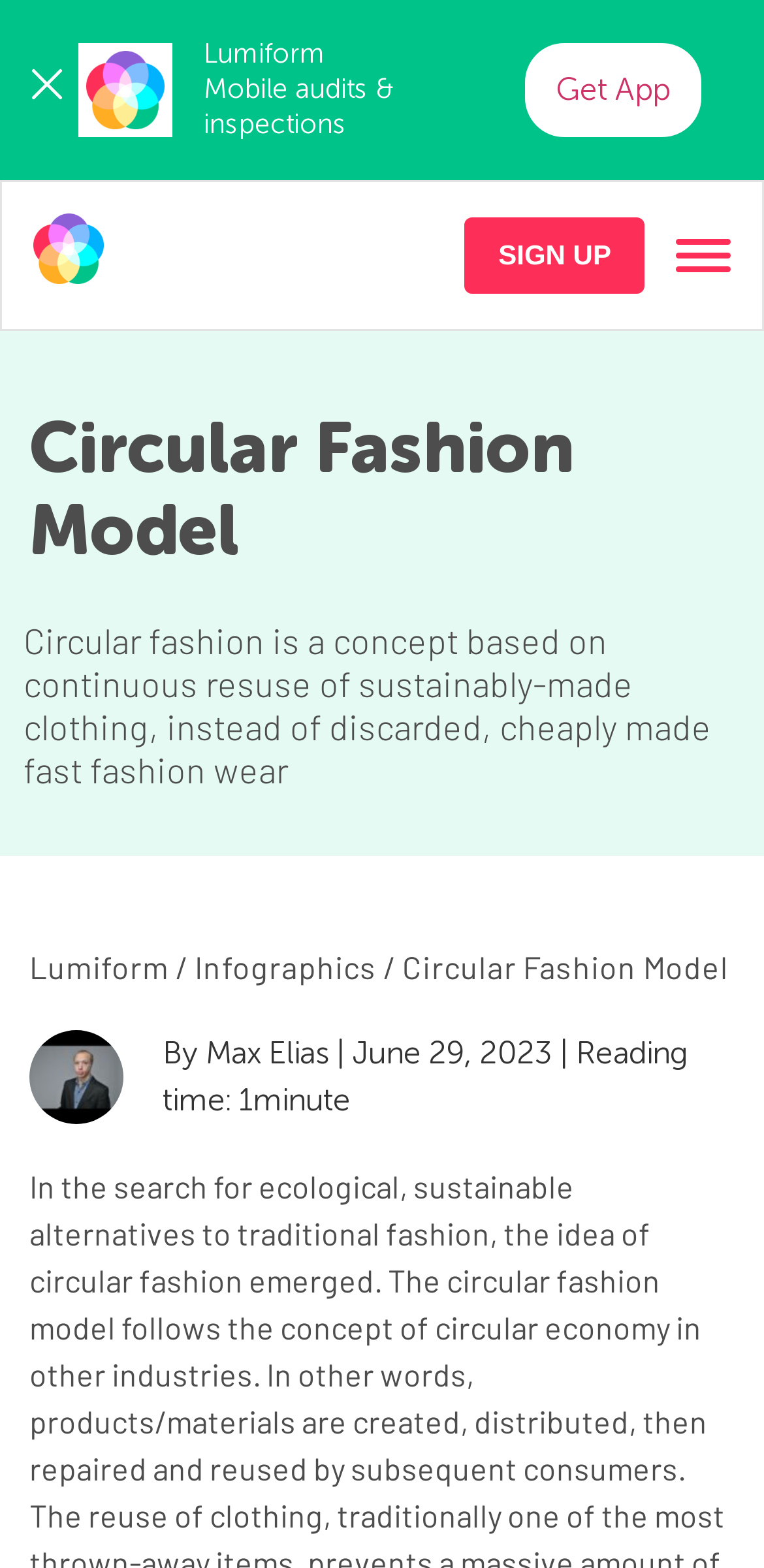Identify the bounding box coordinates for the UI element mentioned here: "Infographics". Provide the coordinates as four float values between 0 and 1, i.e., [left, top, right, bottom].

[0.255, 0.604, 0.493, 0.628]